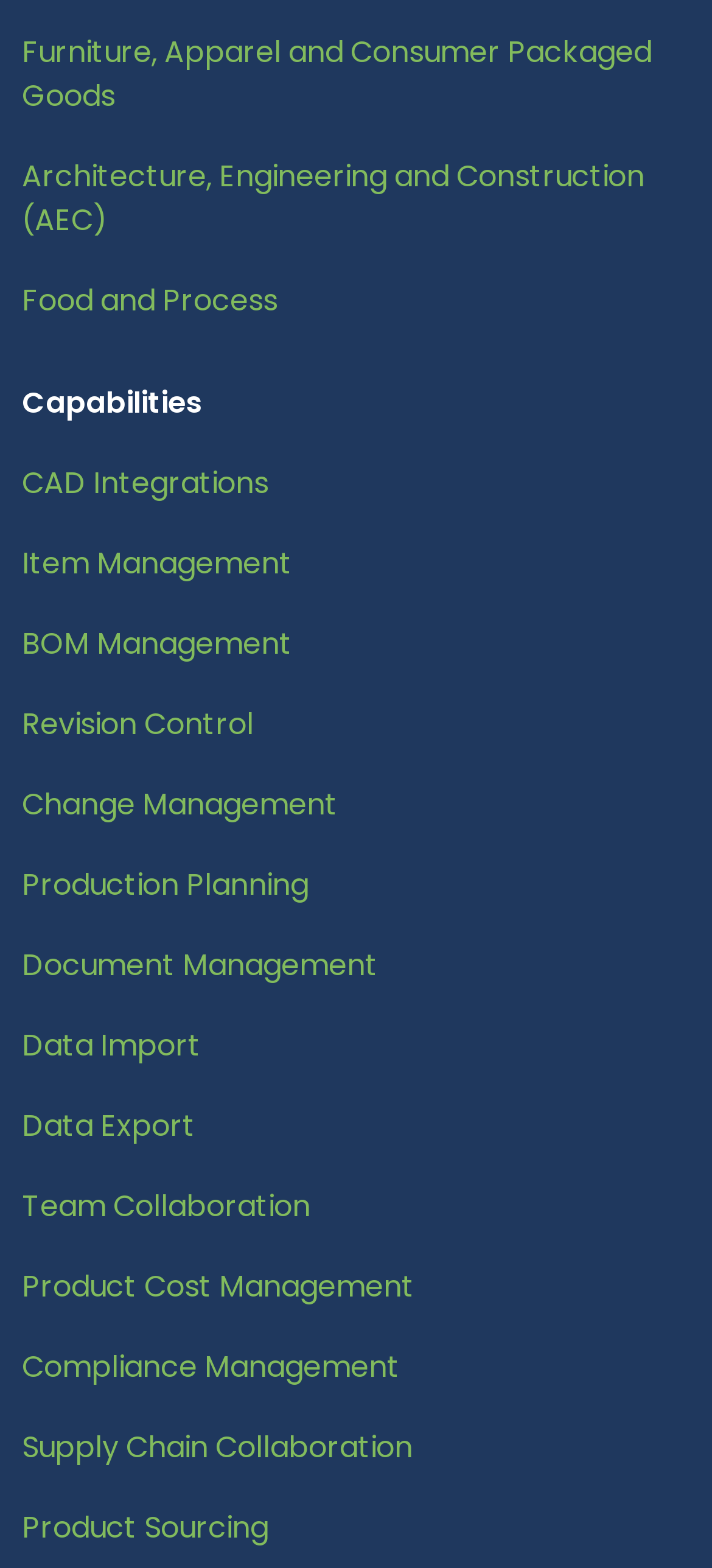By analyzing the image, answer the following question with a detailed response: How many capabilities are listed?

Starting from the 'Capabilities' static text, there are 14 links listed below it, which are CAD Integrations, Item Management, BOM Management, Revision Control, Change Management, Production Planning, Document Management, Data Import, Data Export, Team Collaboration, Product Cost Management, Compliance Management, Supply Chain Collaboration, and Product Sourcing.